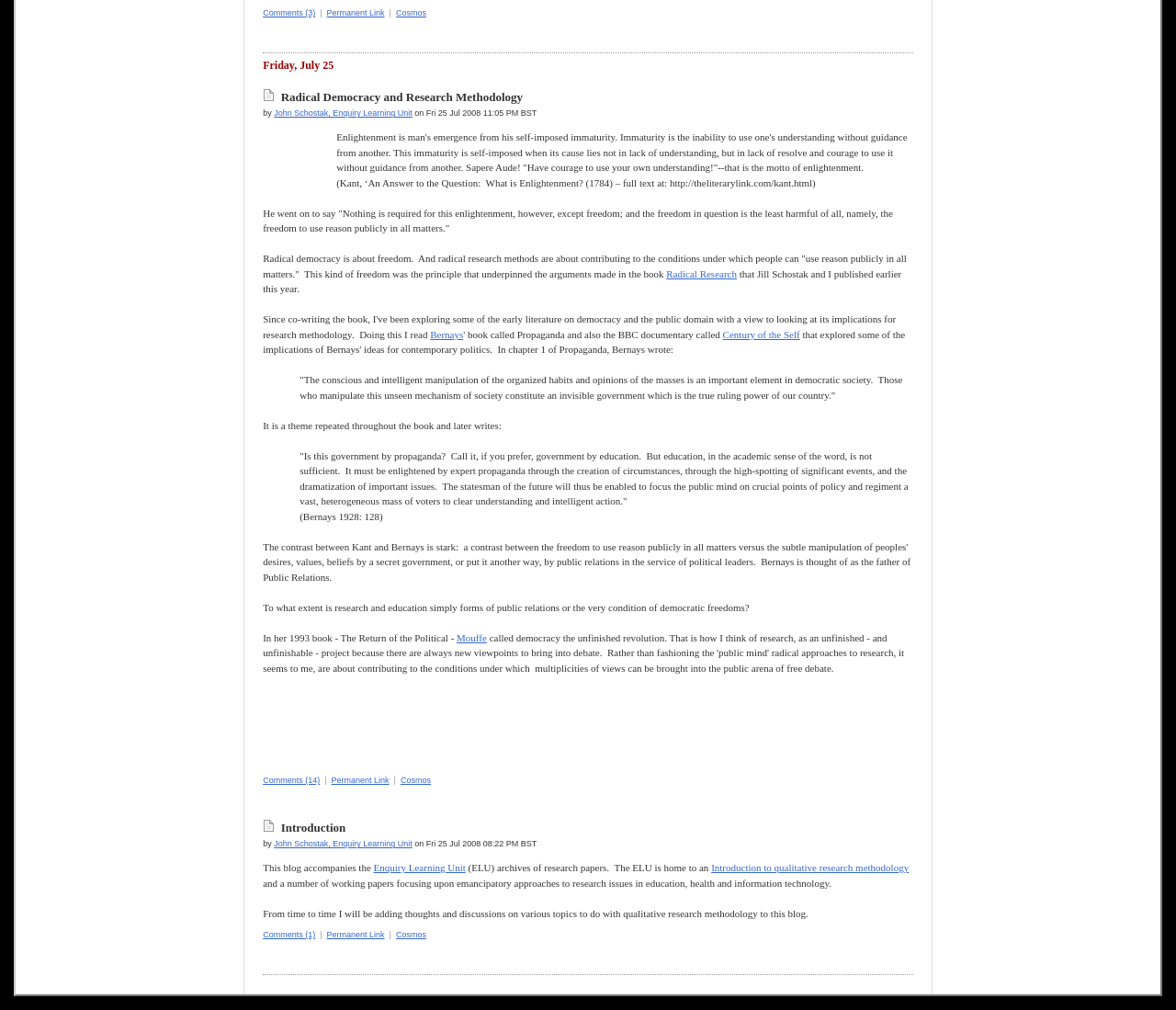Locate the bounding box coordinates of the element I should click to achieve the following instruction: "Learn about Radical Research".

[0.567, 0.266, 0.627, 0.276]